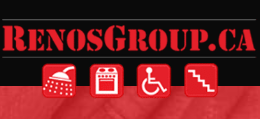Provide a comprehensive description of the image.

The image displays the logo of RenosGroup.ca, featuring the brand name prominently in bold, stylized red text against a black background. Below the name are five red icons, each representing different aspects of home renovation and accessibility: a showerhead symbolizing bathroom renovations, a stove indicating kitchen renovations, a wheelchair symbol for accessibility features, and an icon depicting stairs, suggesting home modifications. This visual representation emphasizes RenosGroup's commitment to diverse renovation services tailored to meet the needs of all clients, including those requiring accessibility considerations.